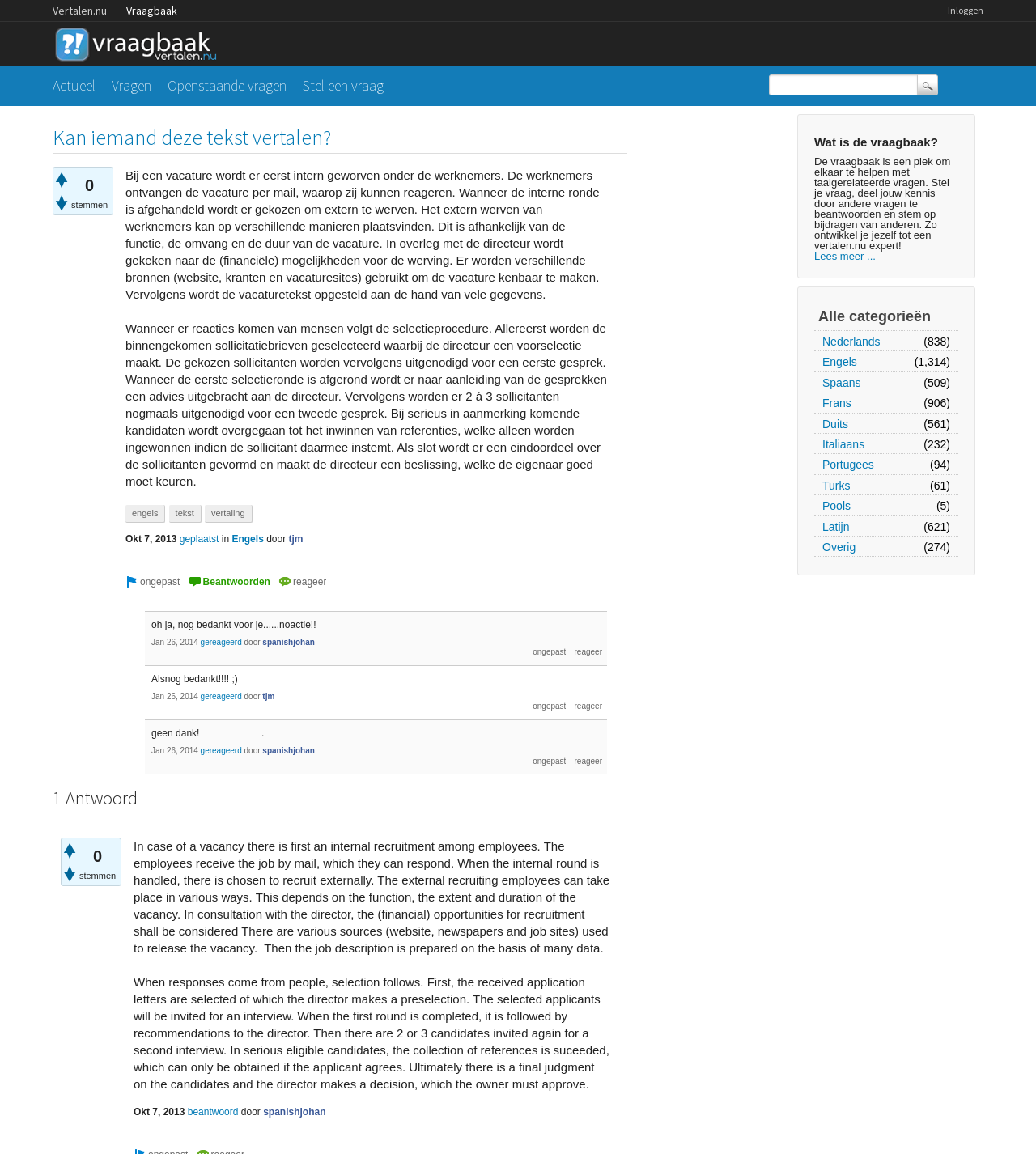Reply to the question below using a single word or brief phrase:
What is the process of selecting candidates for a job vacancy?

Internal and external selection